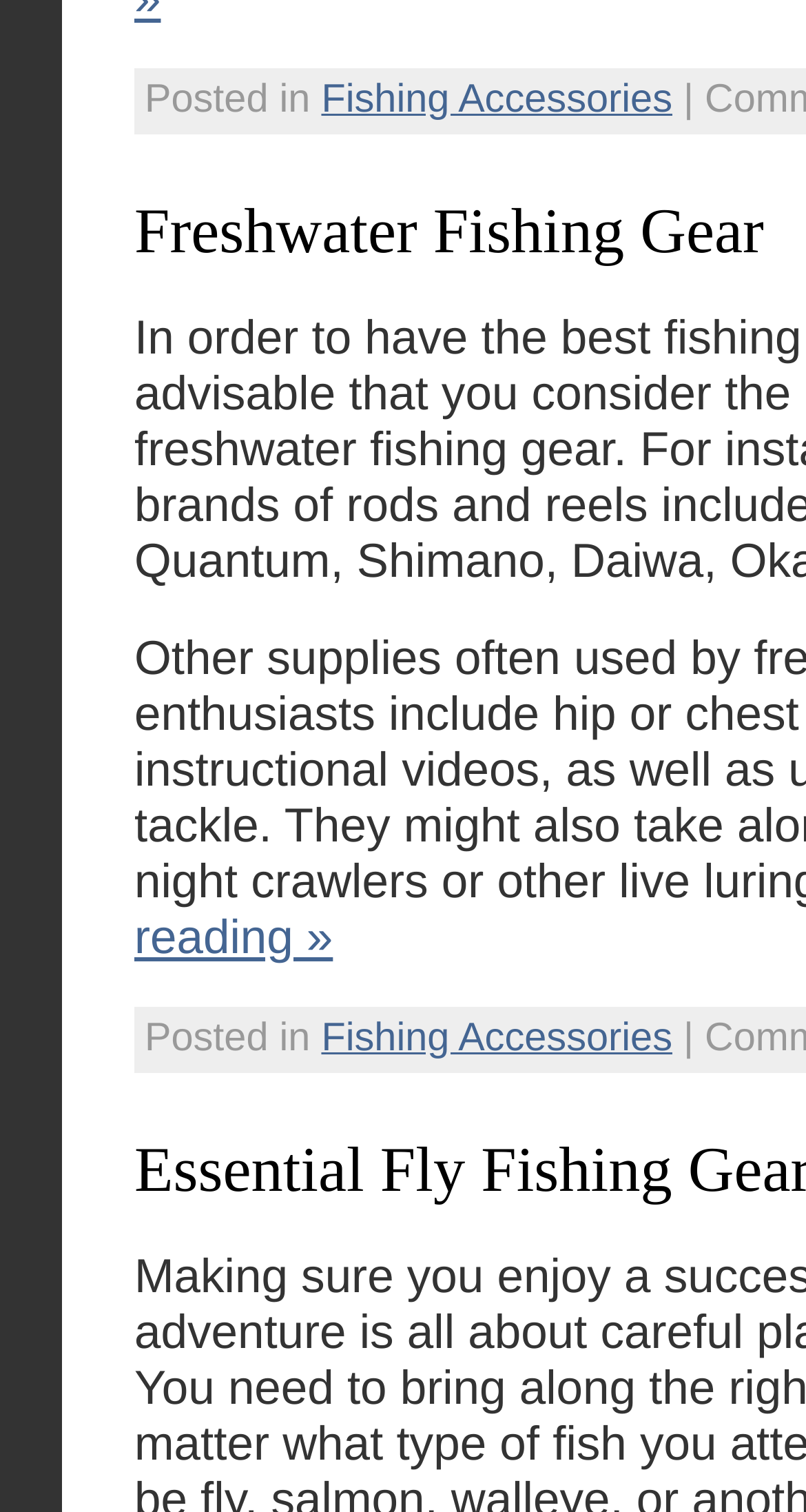Are there any subcategories?
Using the image as a reference, give a one-word or short phrase answer.

Yes